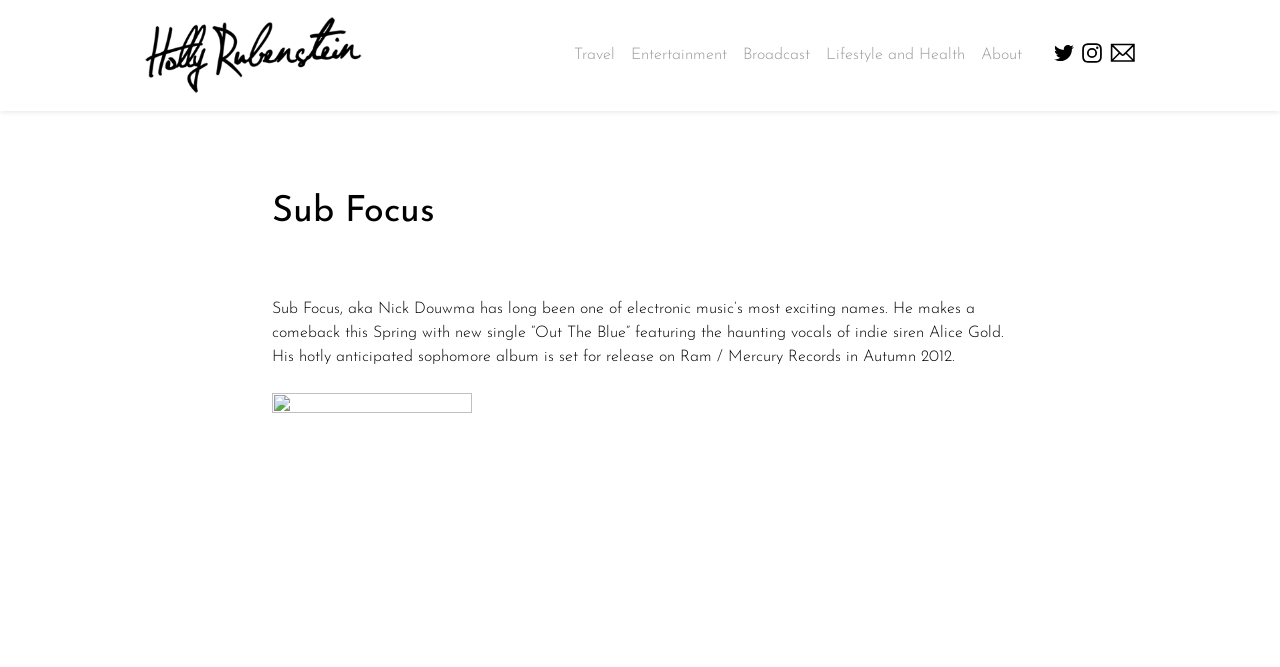What is Sub Focus's profession?
Using the image as a reference, answer the question with a short word or phrase.

Electronic music artist